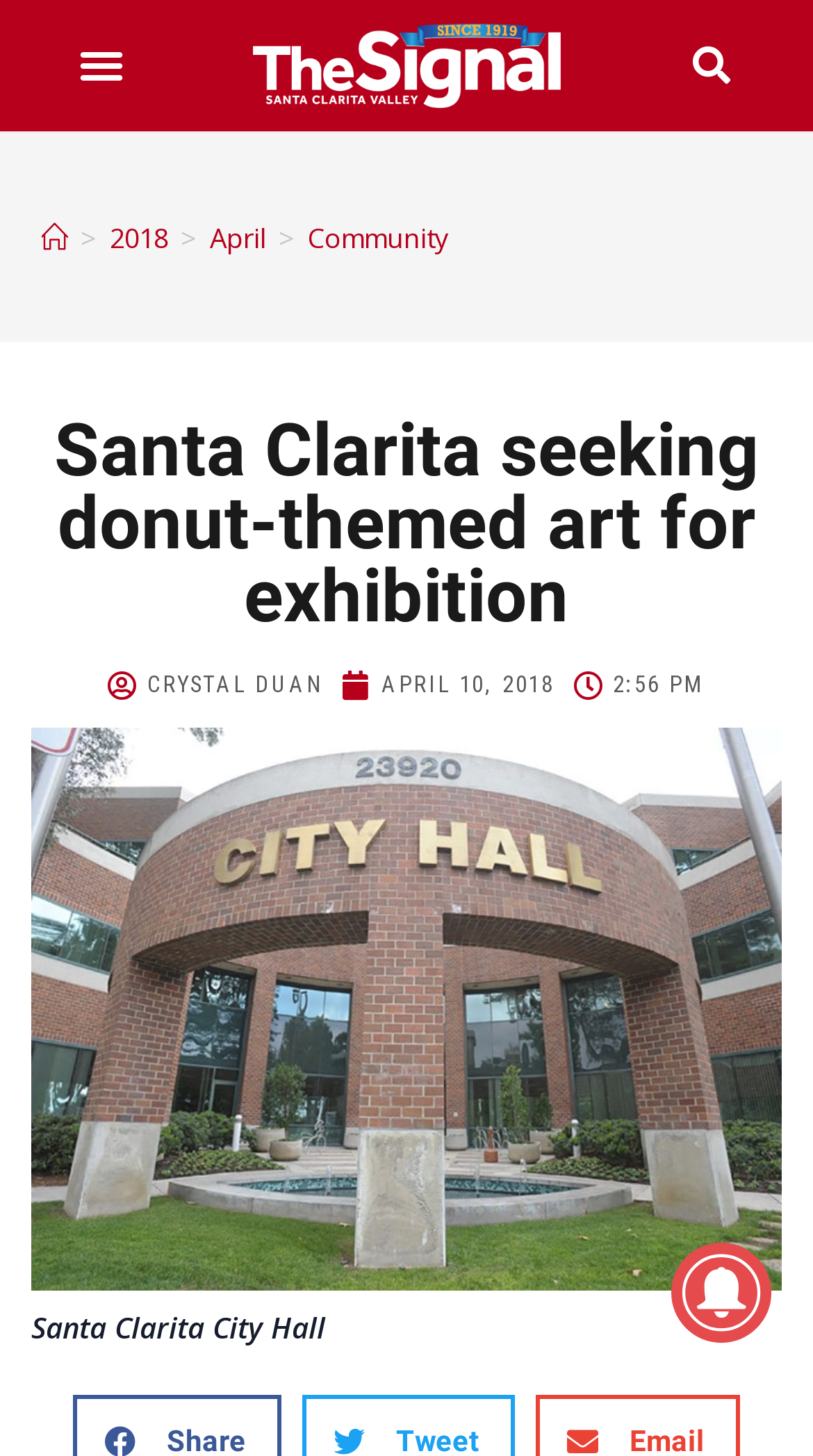Give a full account of the webpage's elements and their arrangement.

The webpage is about an art exhibition titled "Donuts" at Santa Clarita City Hall, seeking donut-themed art from artists around Los Angeles County and Ventura County. 

At the top left corner, there is a button labeled "Menu Toggle". Next to it, there is a link, and a search bar with a "Search" button at the end. 

Below the search bar, there is a header section with a navigation menu, also known as breadcrumbs, which shows the path "Home > 2018 > April > Community". 

The main content of the webpage starts with a heading that repeats the title of the exhibition. Below the heading, there is a link to the author's name, "CRYSTAL DUAN". 

Following the author's name, there are two time stamps, one showing the date "APRIL 10, 2018" and the other showing the time "2:56 PM". 

The main content of the webpage is accompanied by a large figure that takes up most of the page, with a caption "Santa Clarita City Hall" at the bottom. 

At the bottom right corner, there is a small image.